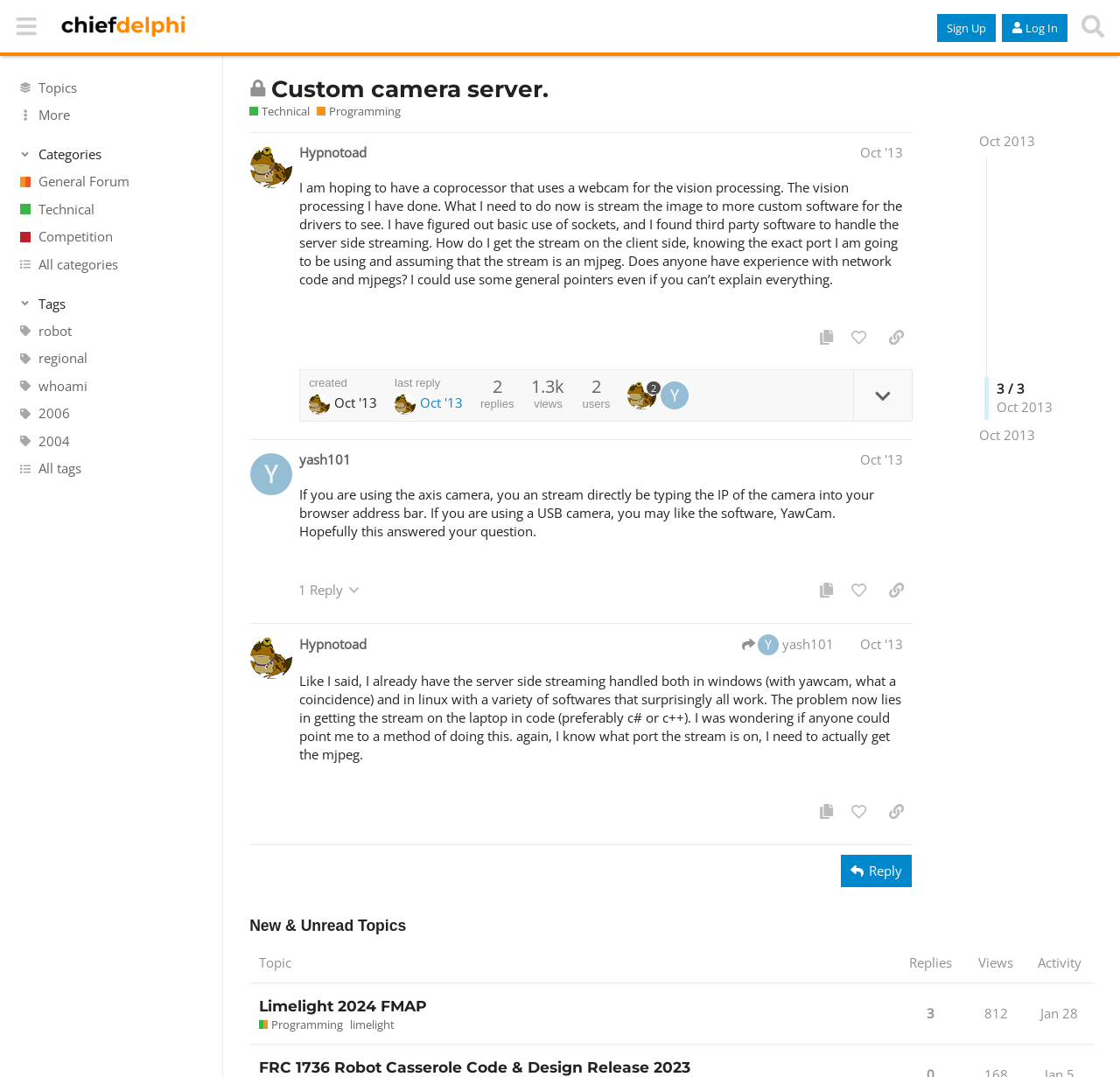Based on the image, provide a detailed and complete answer to the question: 
What is the date of the last reply?

The date of the last reply can be found in the generic element with the text 'Oct 7, 2013 7:11 pm' inside the region element with the role 'post'.